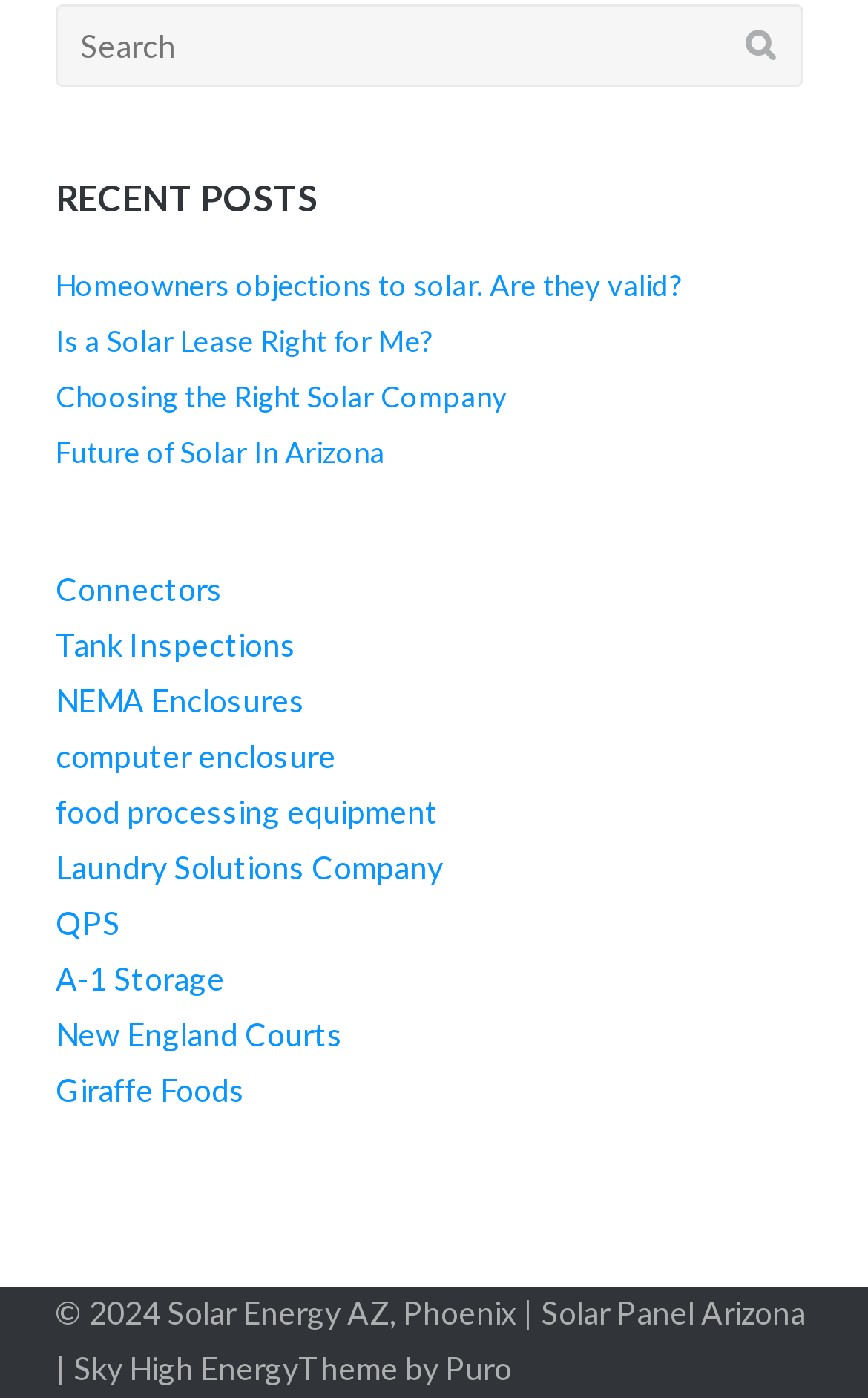Find the bounding box coordinates of the clickable area that will achieve the following instruction: "Learn about 'Future of Solar In Arizona'".

[0.064, 0.31, 0.444, 0.335]